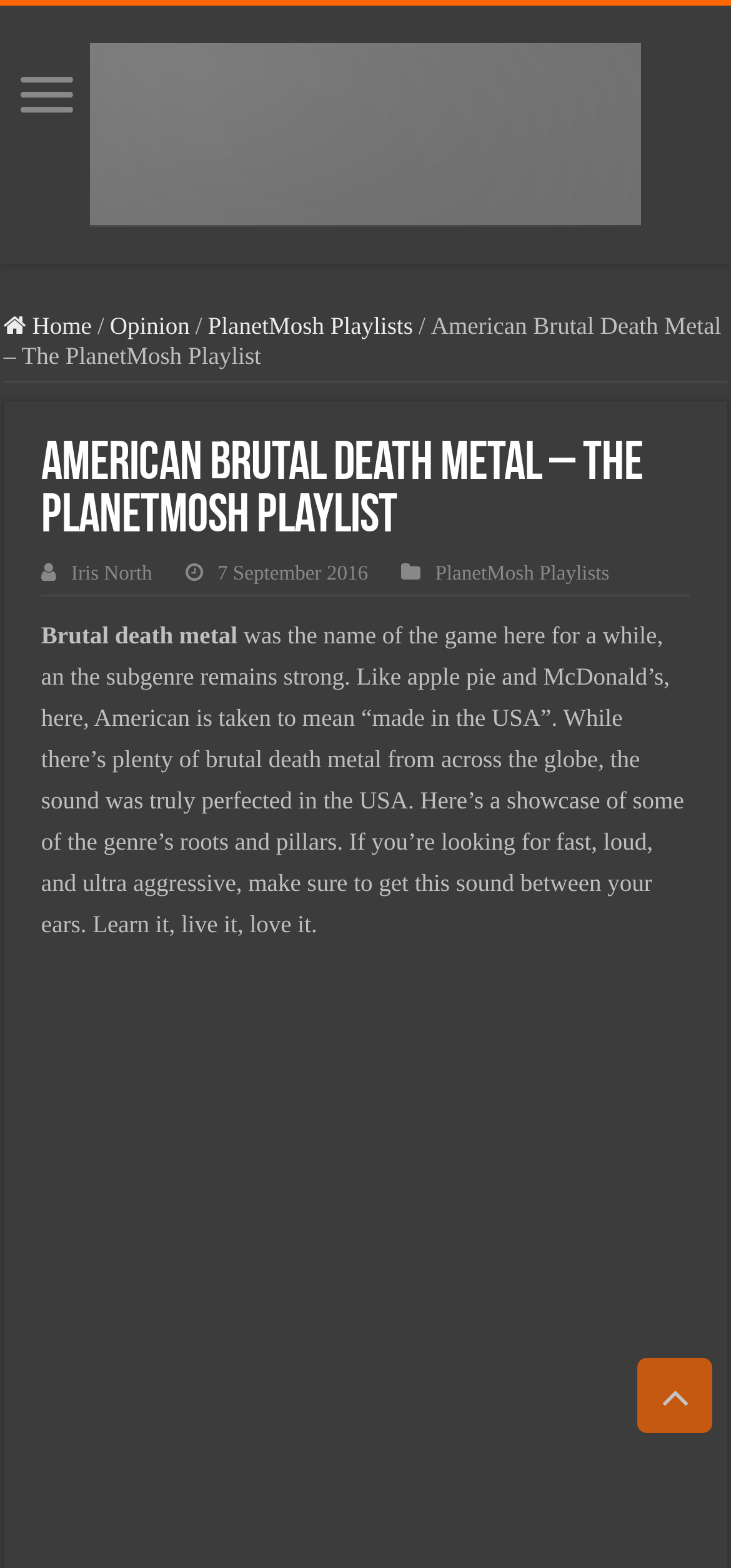Use a single word or phrase to answer the following:
When was the article published?

7 September 2016